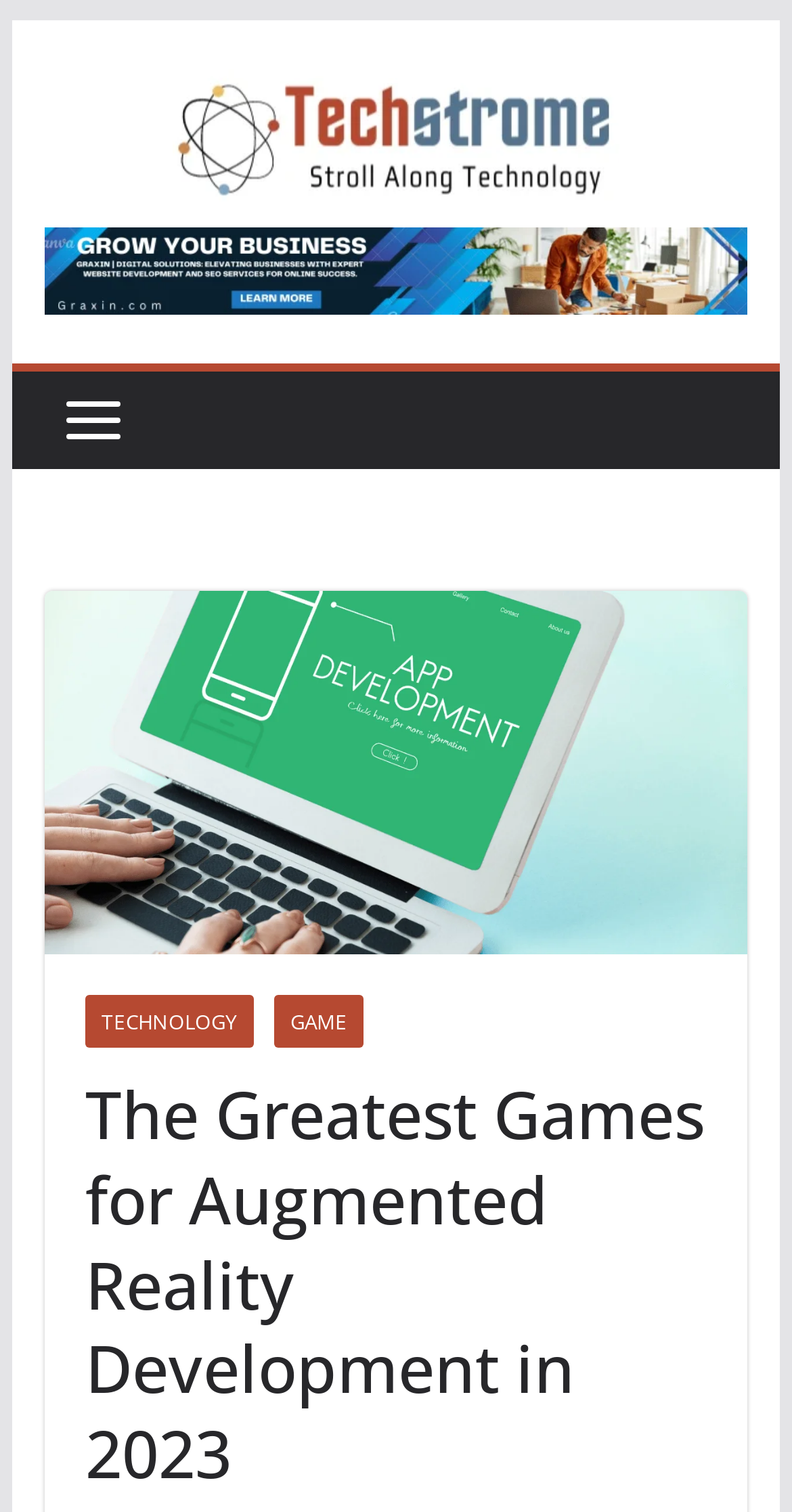What is the logo of the website? Using the information from the screenshot, answer with a single word or phrase.

techstrome logo